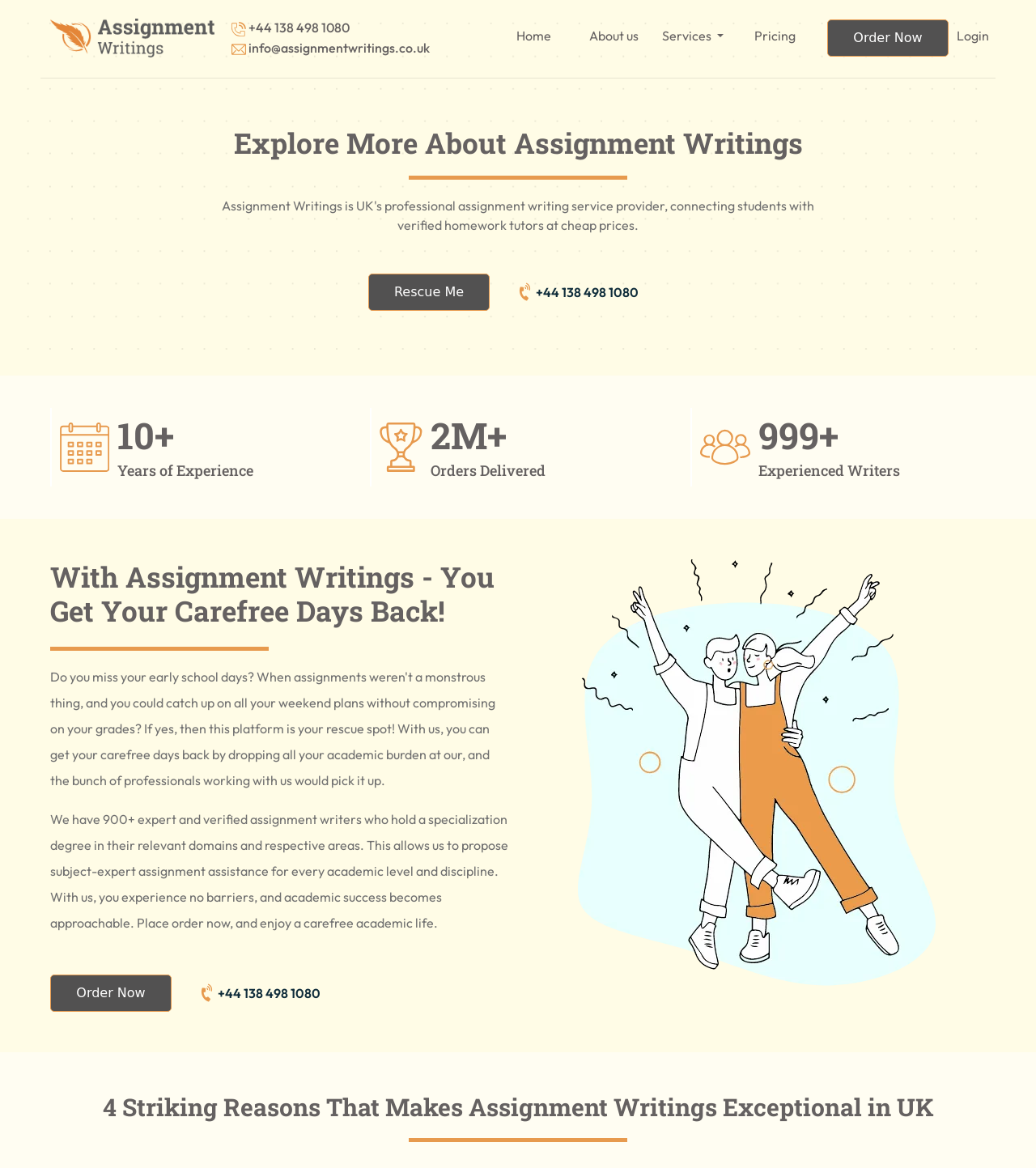Determine the bounding box coordinates for the area that needs to be clicked to fulfill this task: "Click on the 'Home' link". The coordinates must be given as four float numbers between 0 and 1, i.e., [left, top, right, bottom].

[0.498, 0.017, 0.553, 0.044]